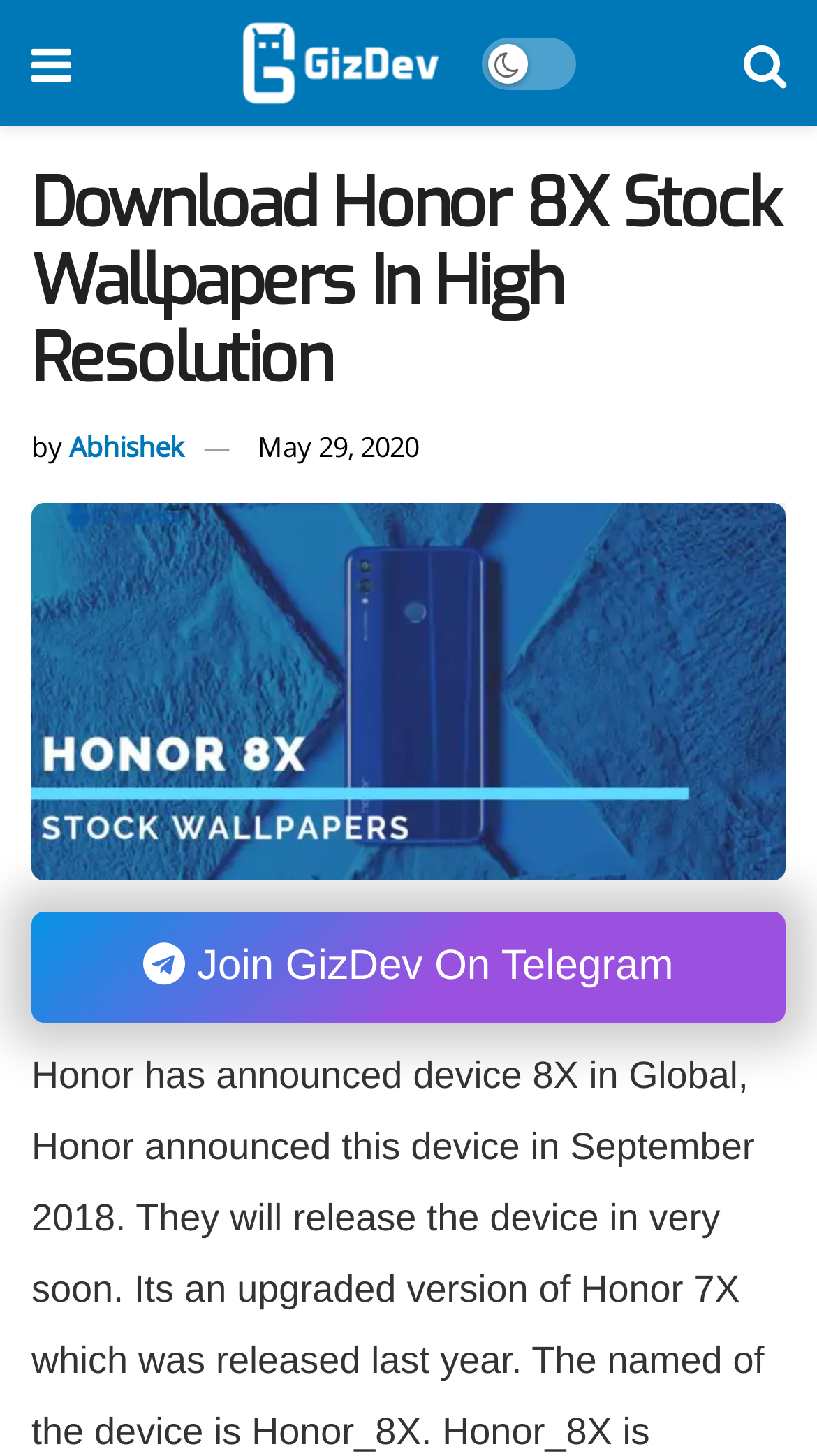Identify the bounding box for the given UI element using the description provided. Coordinates should be in the format (top-left x, top-left y, bottom-right x, bottom-right y) and must be between 0 and 1. Here is the description: aria-label="menu"

[0.038, 0.0, 0.087, 0.086]